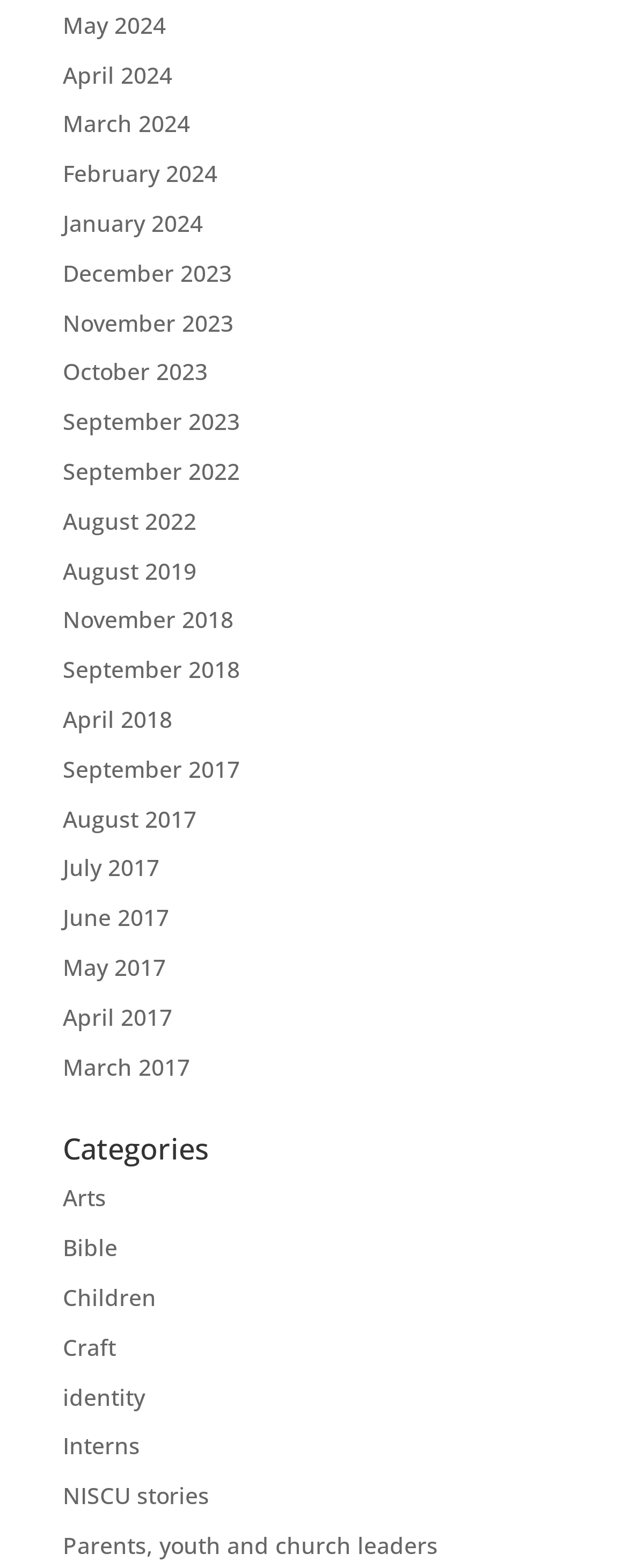How many months are listed?
Give a detailed explanation using the information visible in the image.

I counted the number of links with month and year information, starting from 'May 2024' to 'July 2017', and found 24 links.